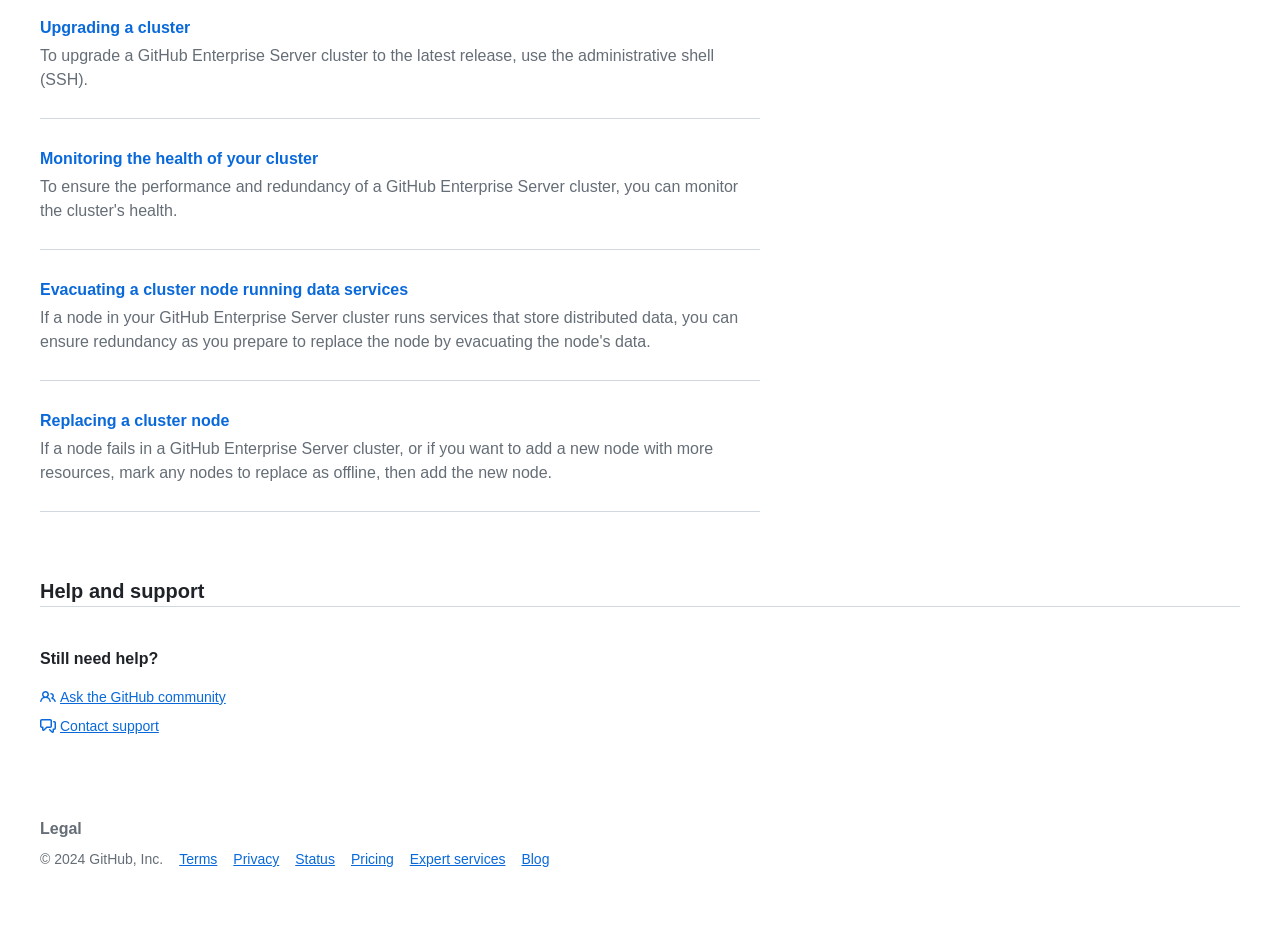Identify the bounding box coordinates of the region I need to click to complete this instruction: "Contact support".

[0.031, 0.769, 0.124, 0.786]